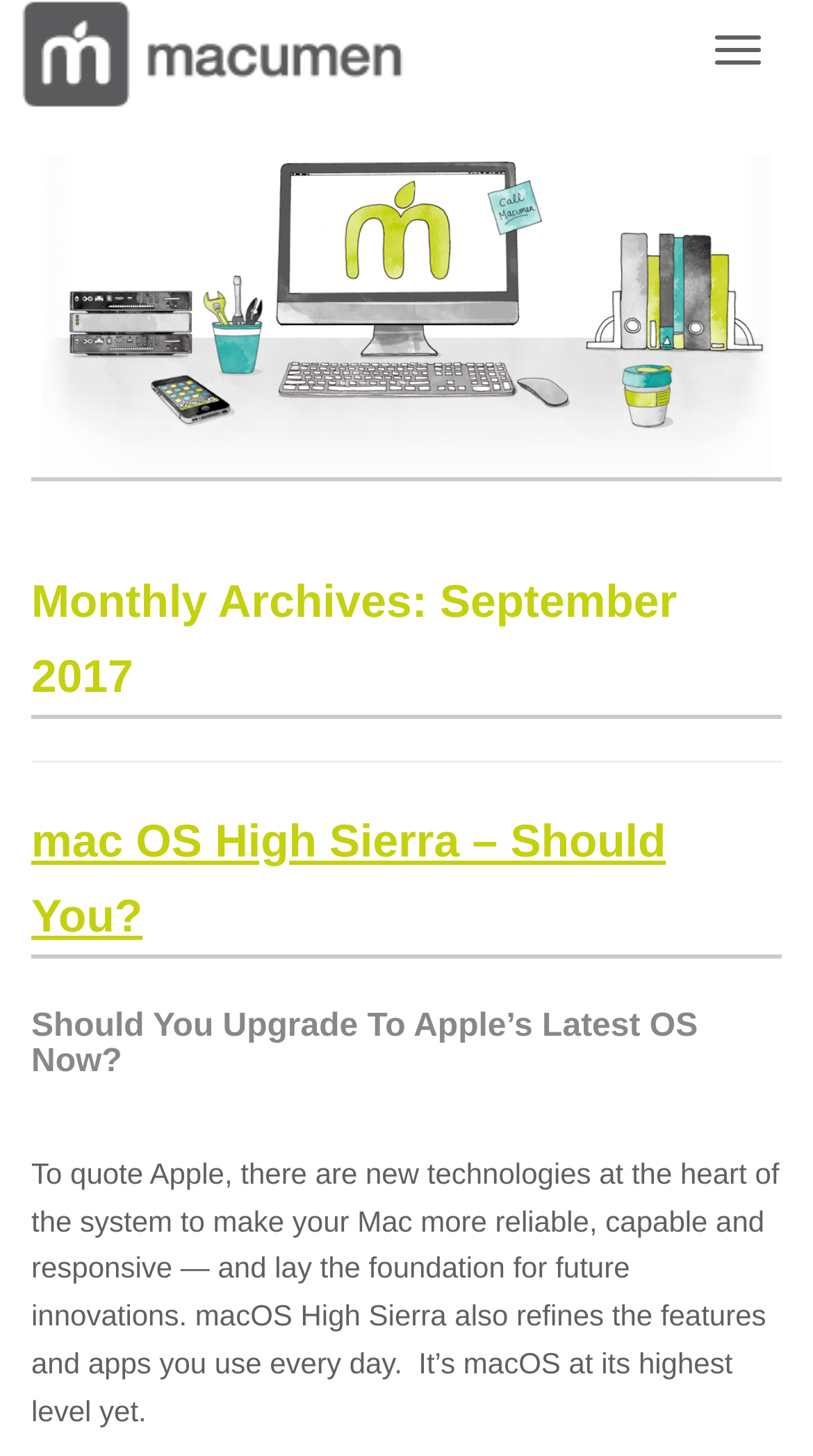Respond to the question with just a single word or phrase: 
What is the image above the header element?

Macumen, FileMaker and Mac Service and Support